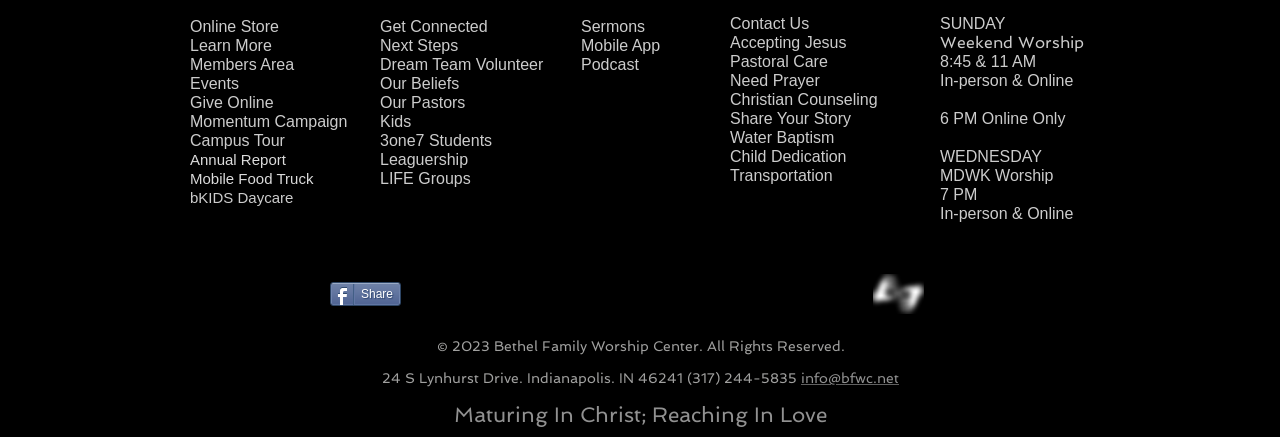Please determine the bounding box coordinates of the area that needs to be clicked to complete this task: 'Contact Us'. The coordinates must be four float numbers between 0 and 1, formatted as [left, top, right, bottom].

[0.57, 0.032, 0.632, 0.076]